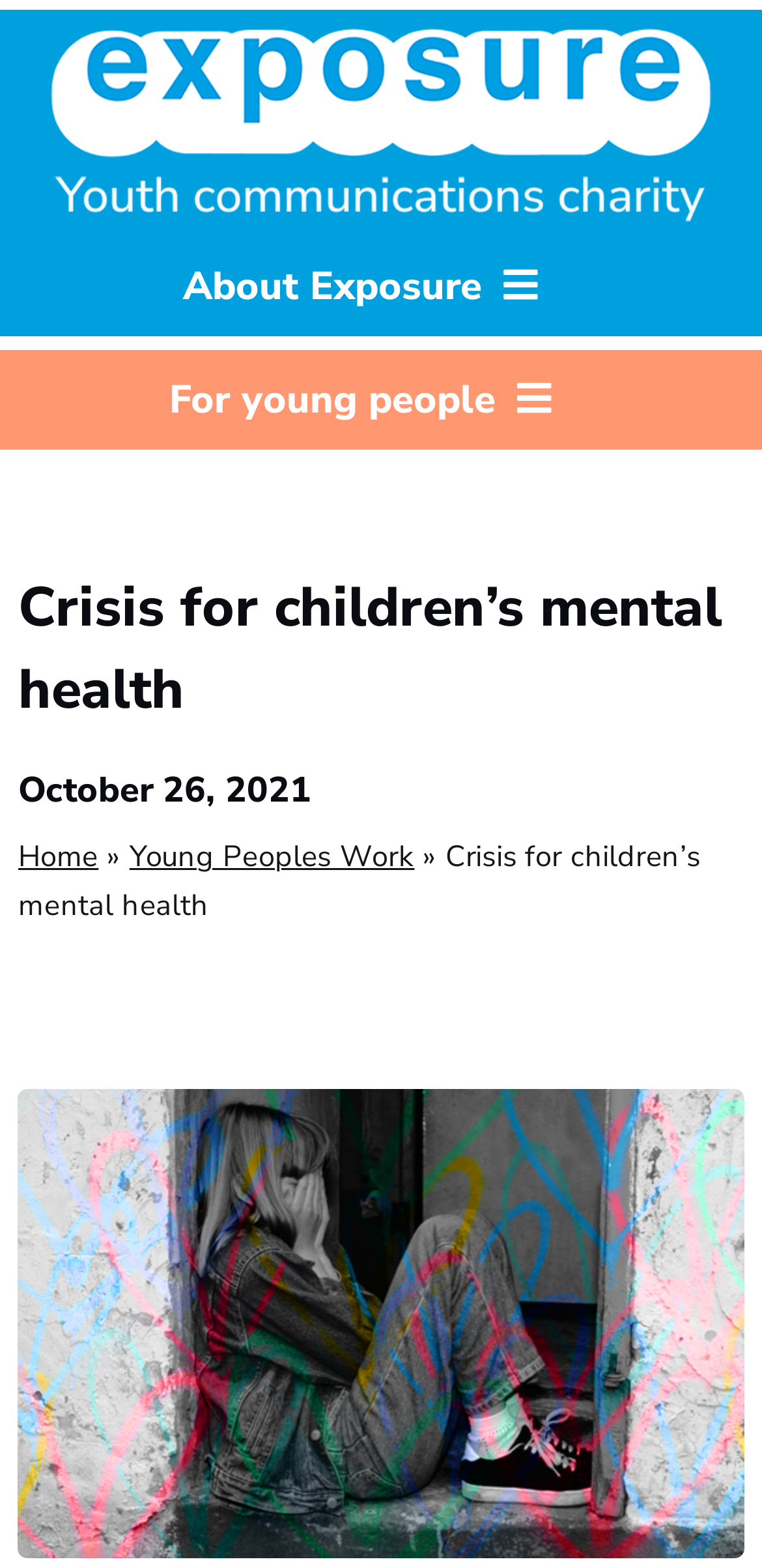Identify the title of the webpage and provide its text content.

Crisis for children’s mental health